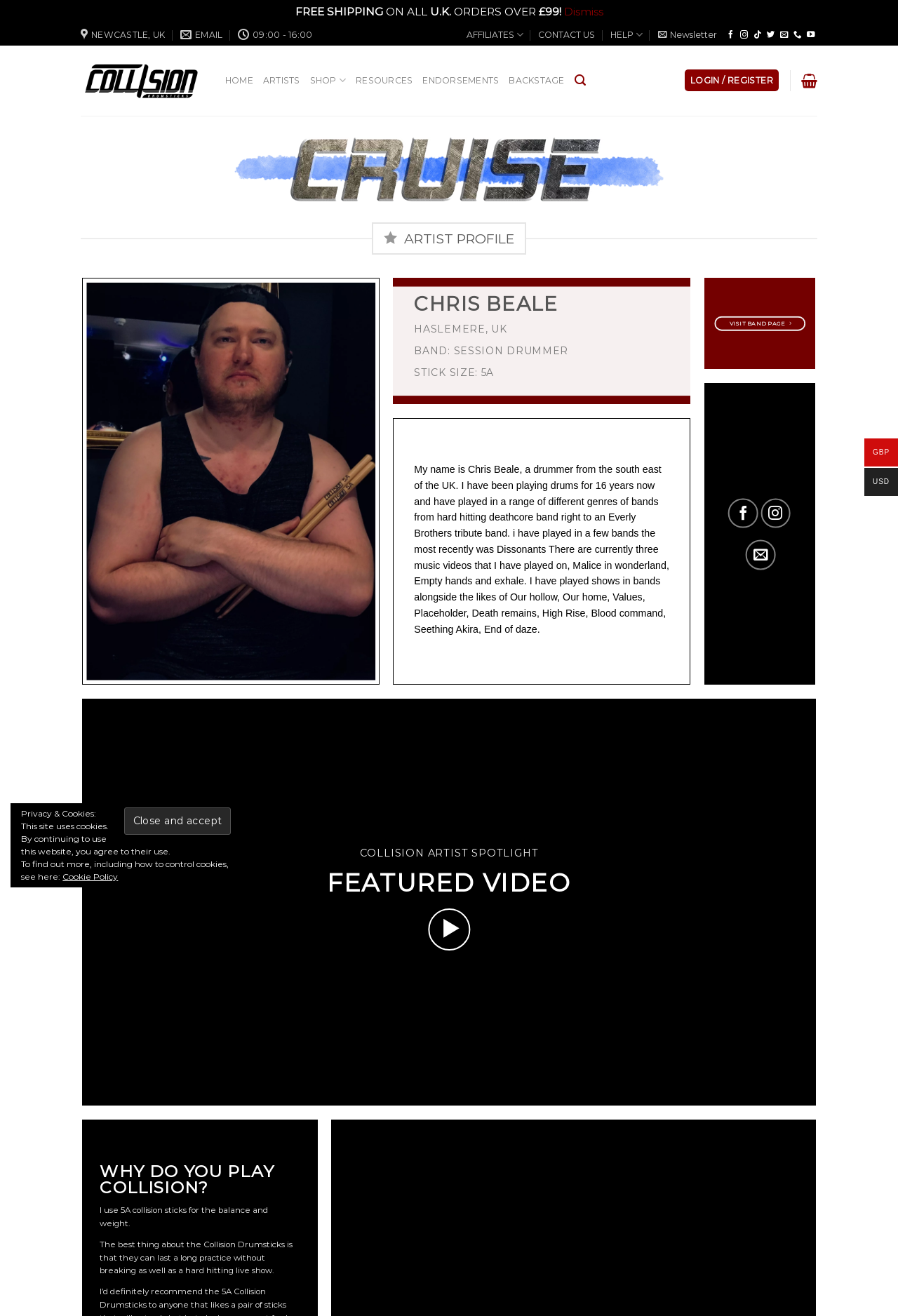Please locate the bounding box coordinates of the element that should be clicked to complete the given instruction: "Search for something".

[0.639, 0.051, 0.652, 0.072]